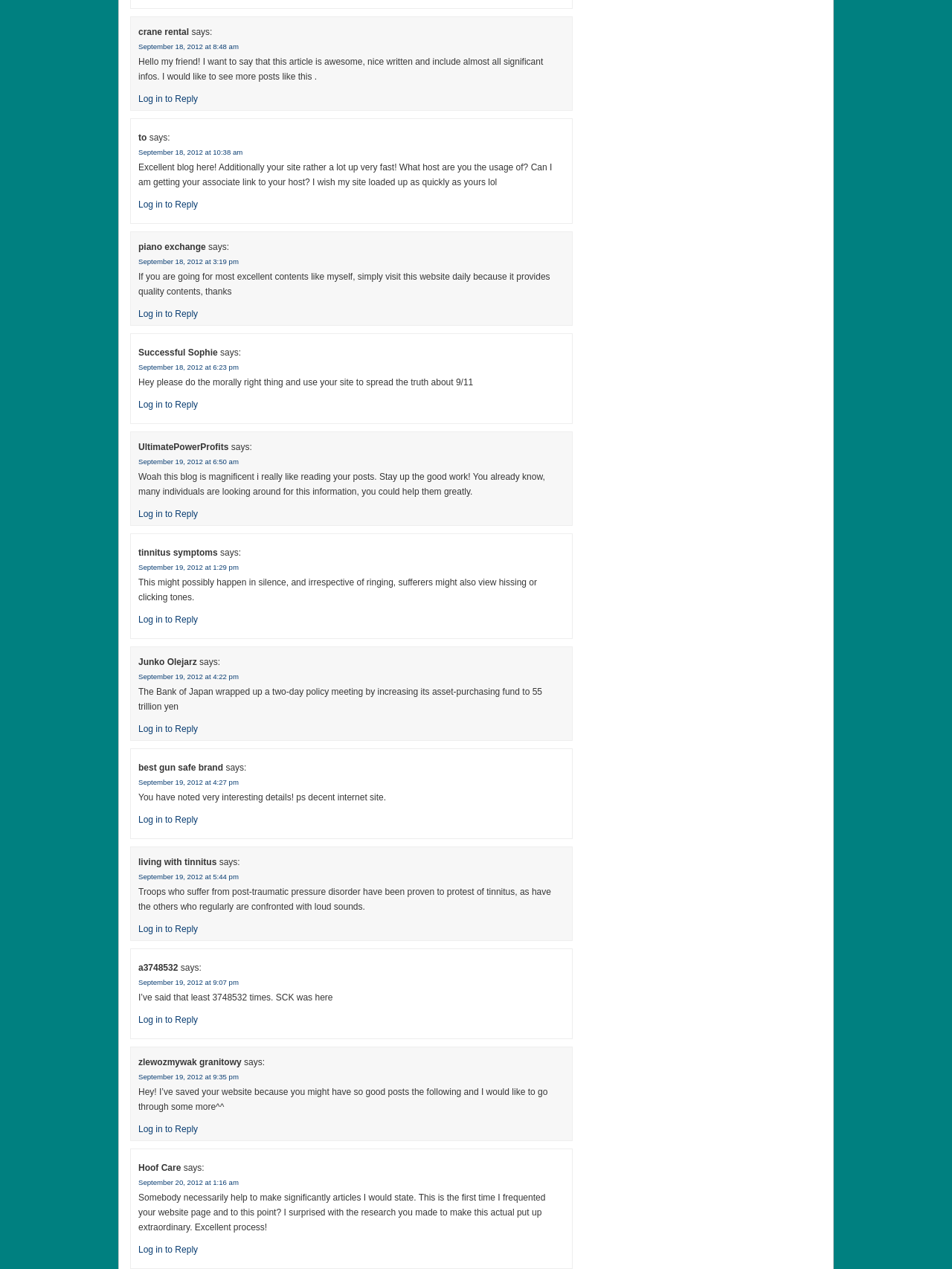How many 'Log in to Reply' links are there on this webpage?
Using the image as a reference, give a one-word or short phrase answer.

20